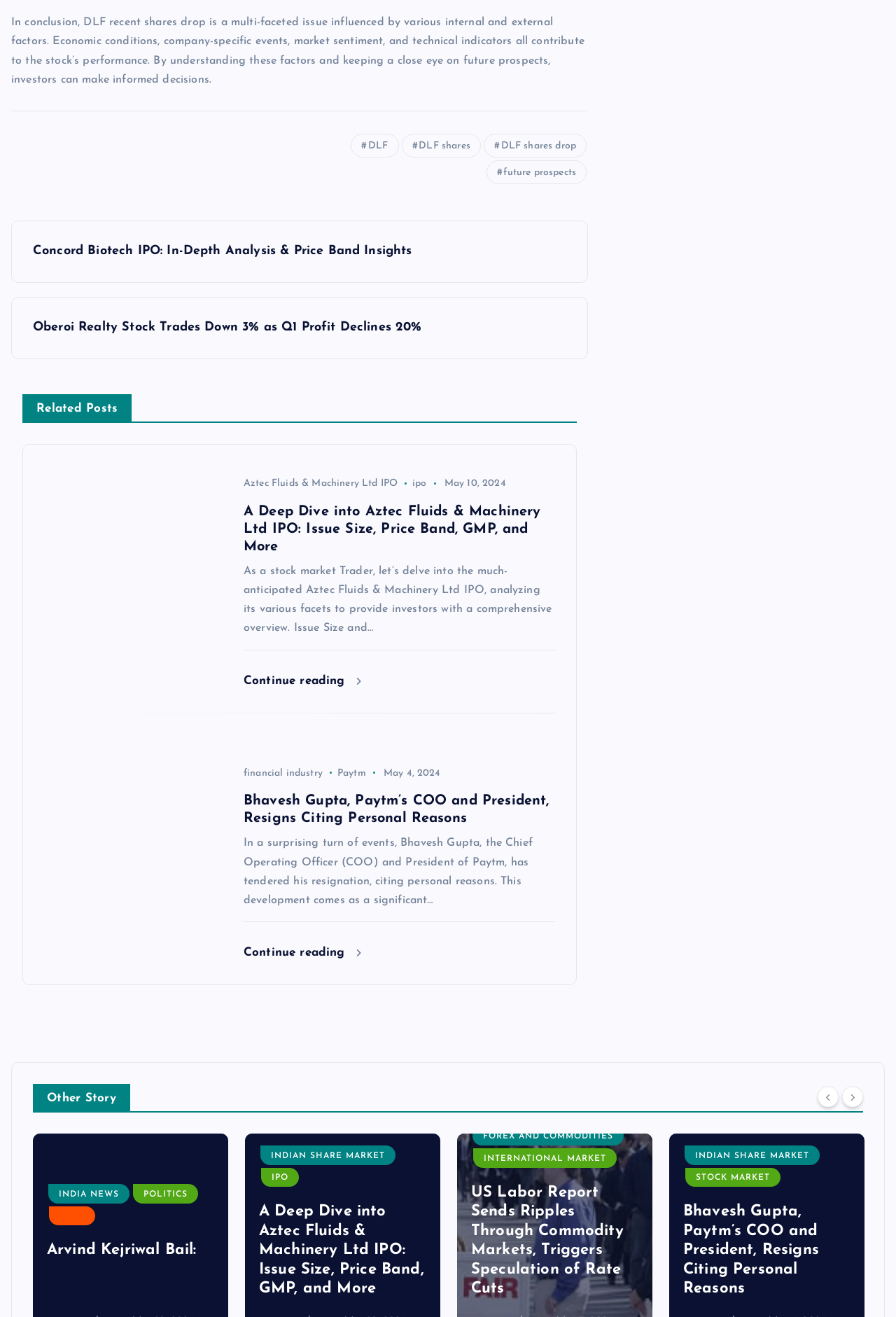Please find the bounding box coordinates (top-left x, top-left y, bottom-right x, bottom-right y) in the screenshot for the UI element described as follows: Indian Share Market

[0.764, 0.888, 0.915, 0.902]